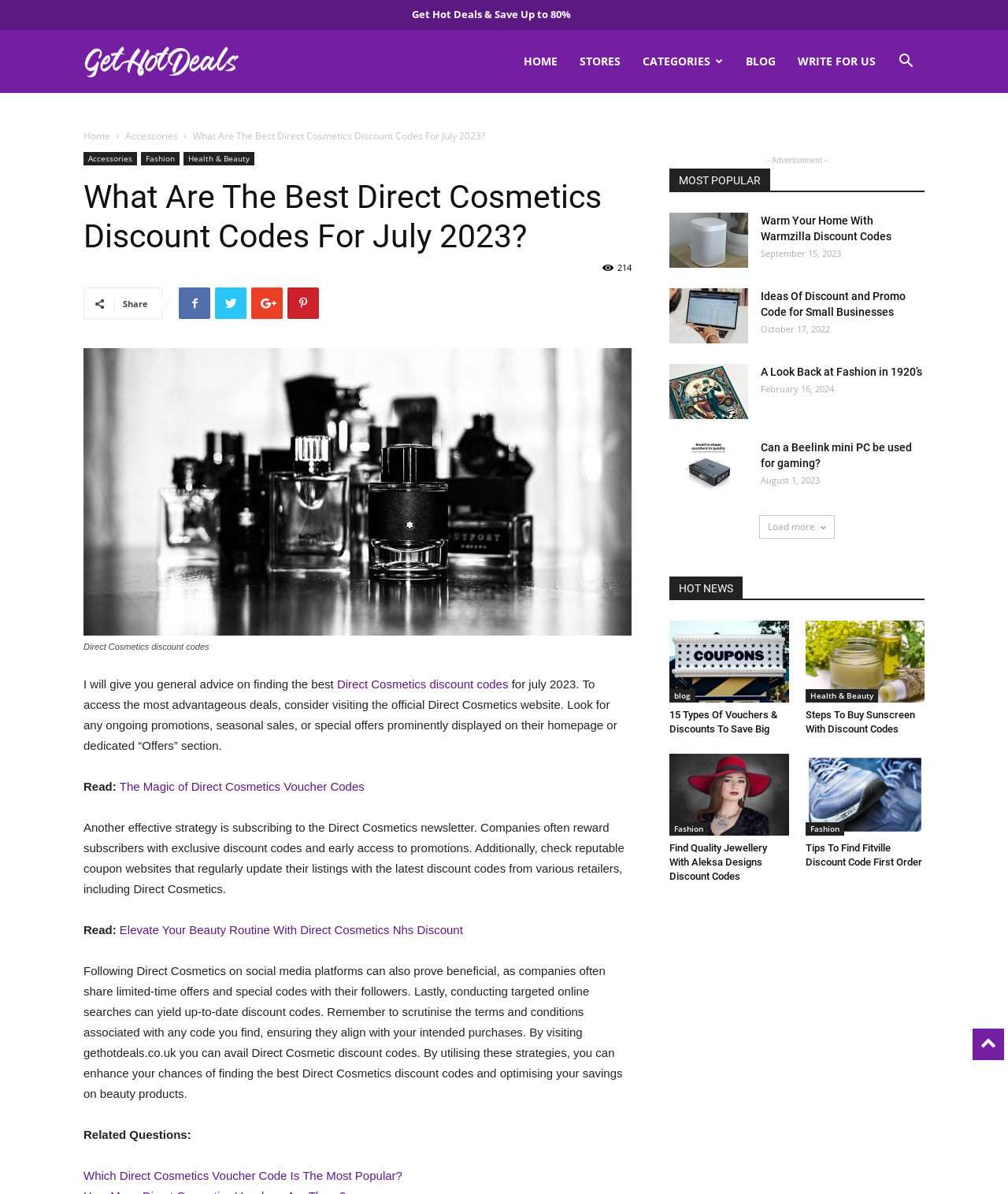Bounding box coordinates are to be given in the format (top-left x, top-left y, bottom-right x, bottom-right y). All values must be floating point numbers between 0 and 1. Provide the bounding box coordinate for the UI element described as: Pinterest

[0.285, 0.241, 0.316, 0.267]